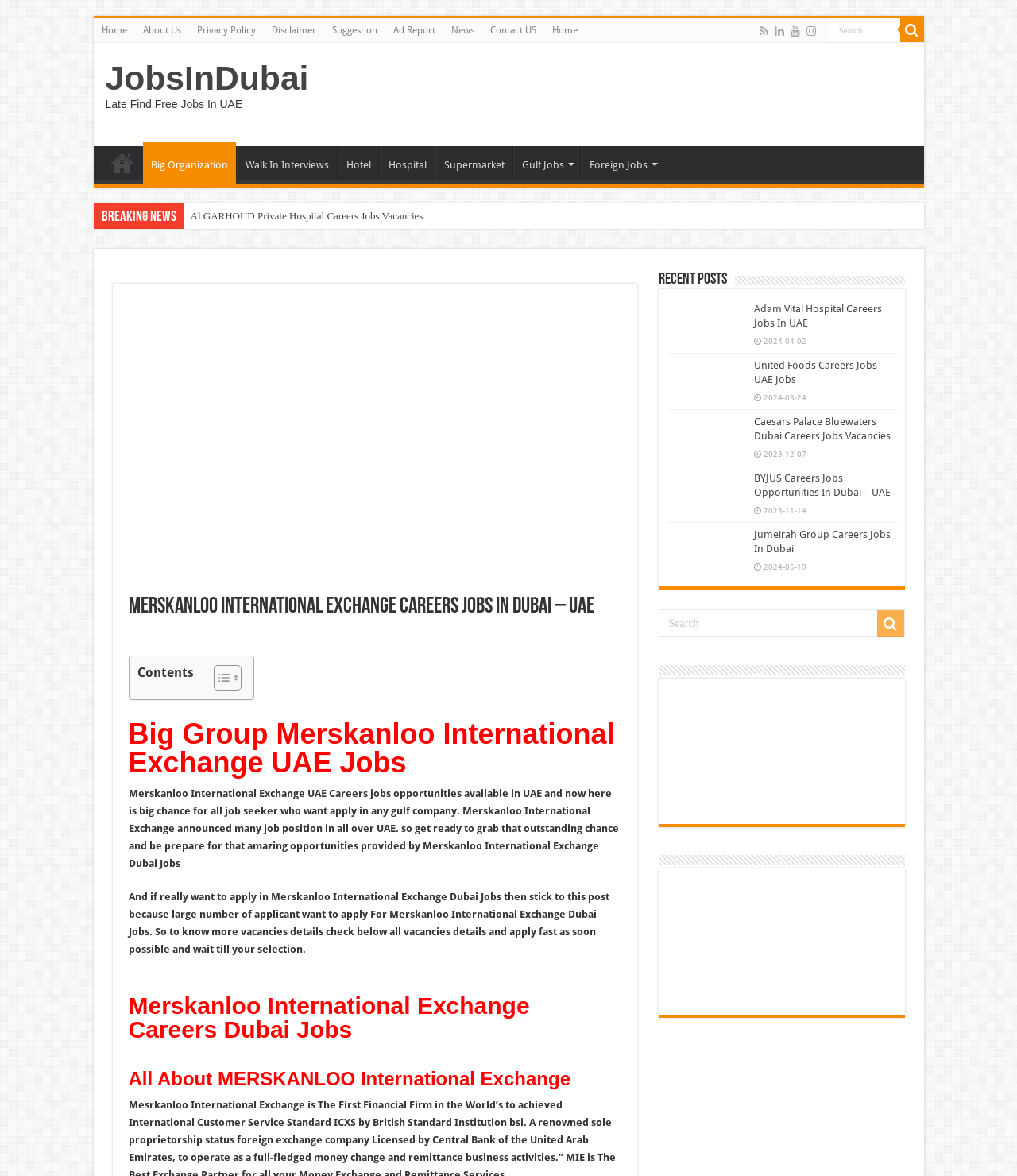Determine the bounding box coordinates of the clickable area required to perform the following instruction: "Click the Home link". The coordinates should be represented as four float numbers between 0 and 1: [left, top, right, bottom].

[0.092, 0.016, 0.132, 0.036]